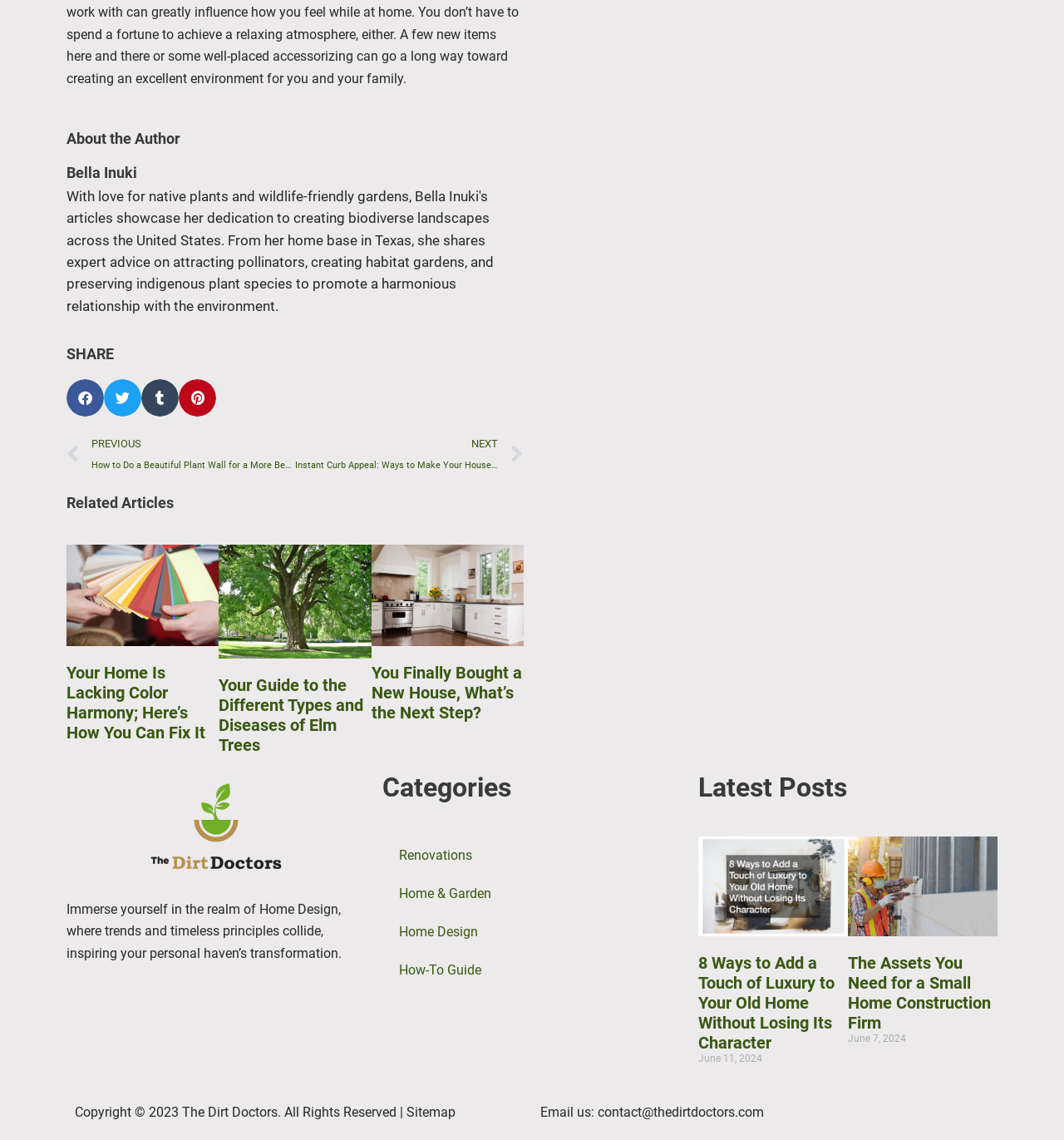Determine the bounding box coordinates of the section I need to click to execute the following instruction: "Visit the home design category". Provide the coordinates as four float numbers between 0 and 1, i.e., [left, top, right, bottom].

[0.359, 0.801, 0.641, 0.834]